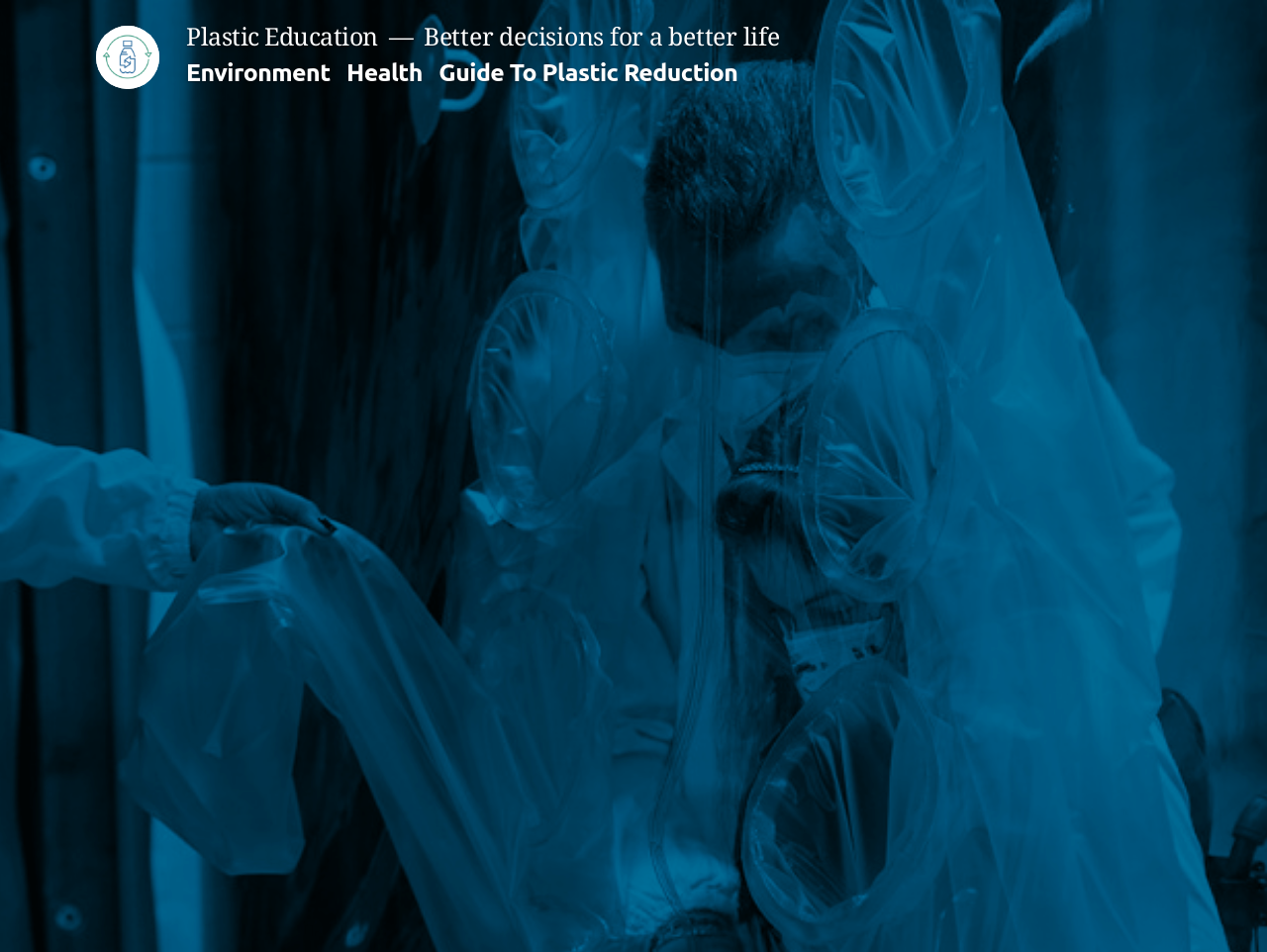What is the theme of the 'Plastic Education' link?
Examine the webpage screenshot and provide an in-depth answer to the question.

I noticed two link elements with the same text 'Plastic Education' and identical bounding box coordinates [0.075, 0.027, 0.125, 0.094] and [0.147, 0.021, 0.298, 0.055], suggesting they are related to plastic education, which is likely the theme of these links.